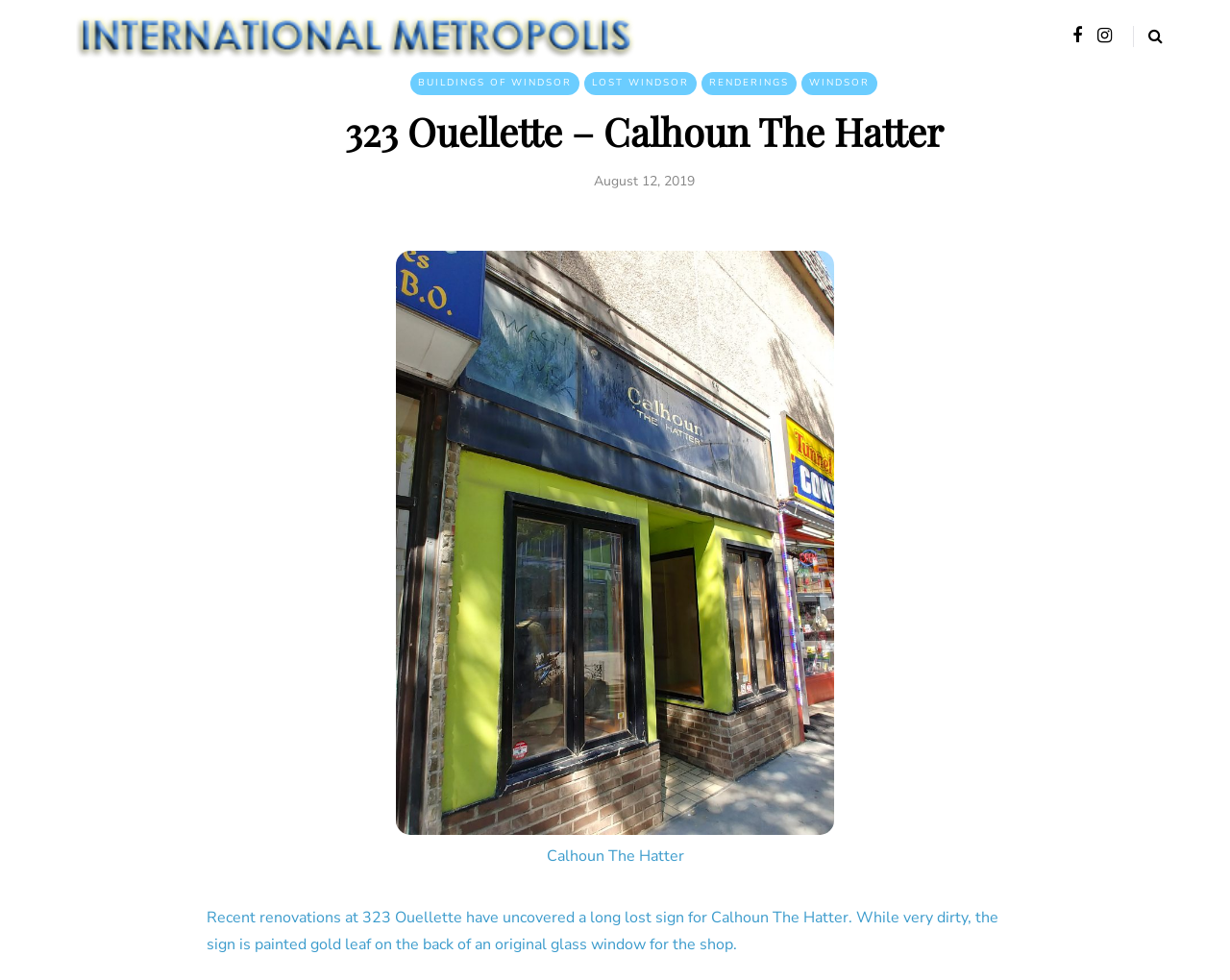How many links are there in the top navigation menu?
Please answer the question with as much detail and depth as you can.

There are four links in the top navigation menu, namely 'BUILDINGS OF WINDSOR', 'LOST WINDSOR', 'RENDERINGS', and 'WINDSOR'.